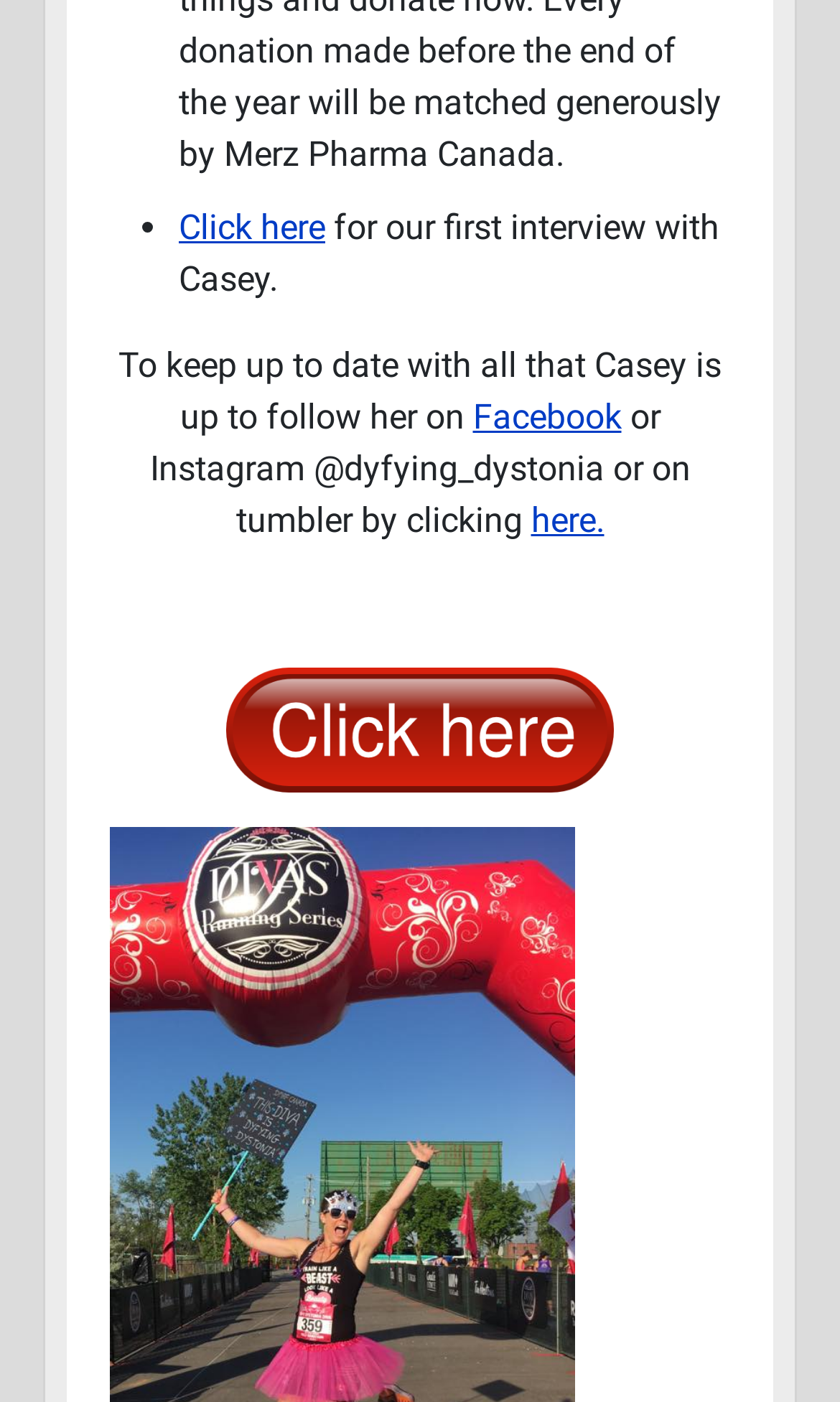Using the element description: "Click here", determine the bounding box coordinates. The coordinates should be in the format [left, top, right, bottom], with values between 0 and 1.

[0.213, 0.147, 0.387, 0.176]